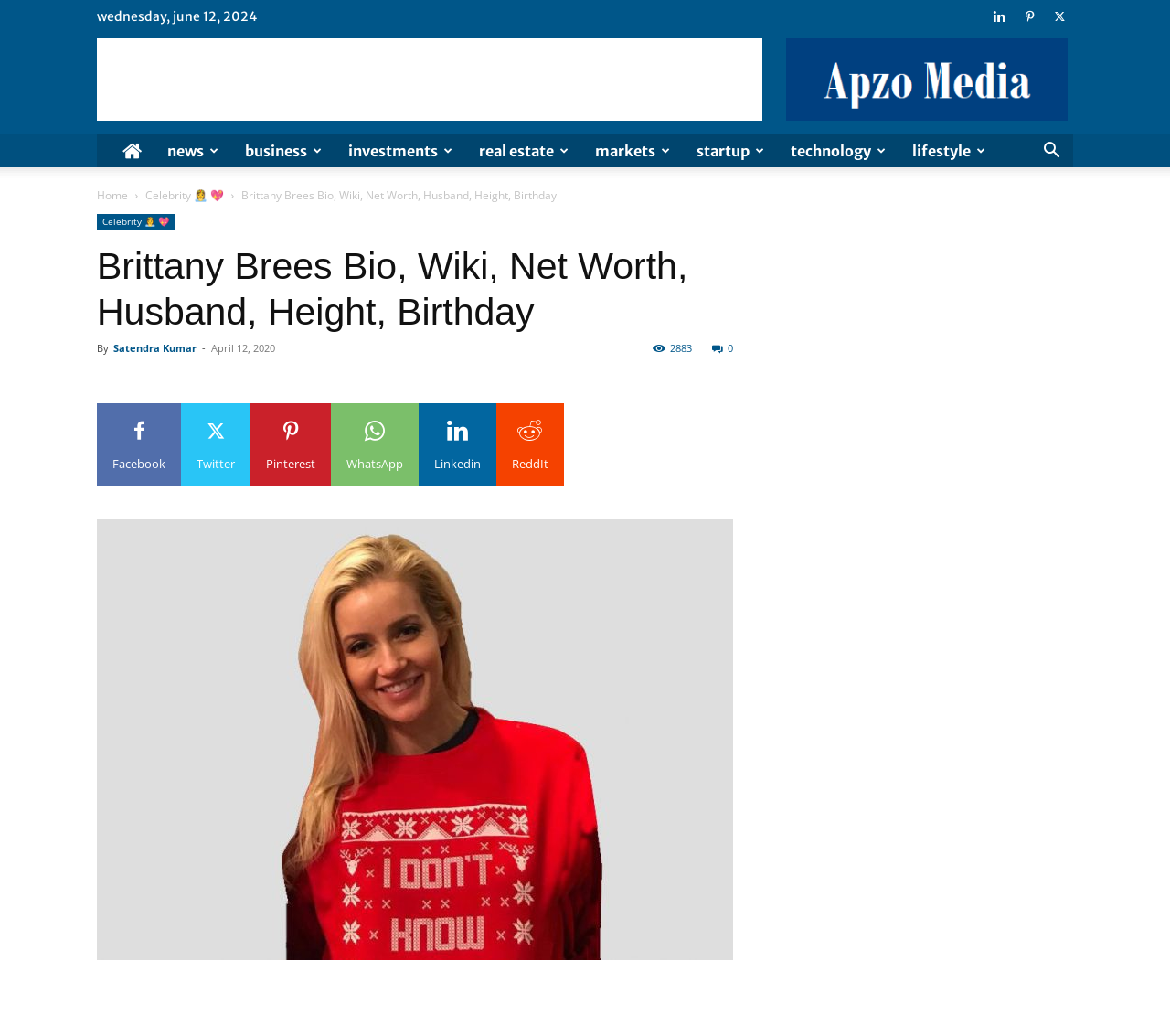Locate the bounding box coordinates for the element described below: "alt="brittany brees" title="Brittany-Brees-Bio-Wiki-Net-Worth"". The coordinates must be four float values between 0 and 1, formatted as [left, top, right, bottom].

[0.083, 0.501, 0.627, 0.927]